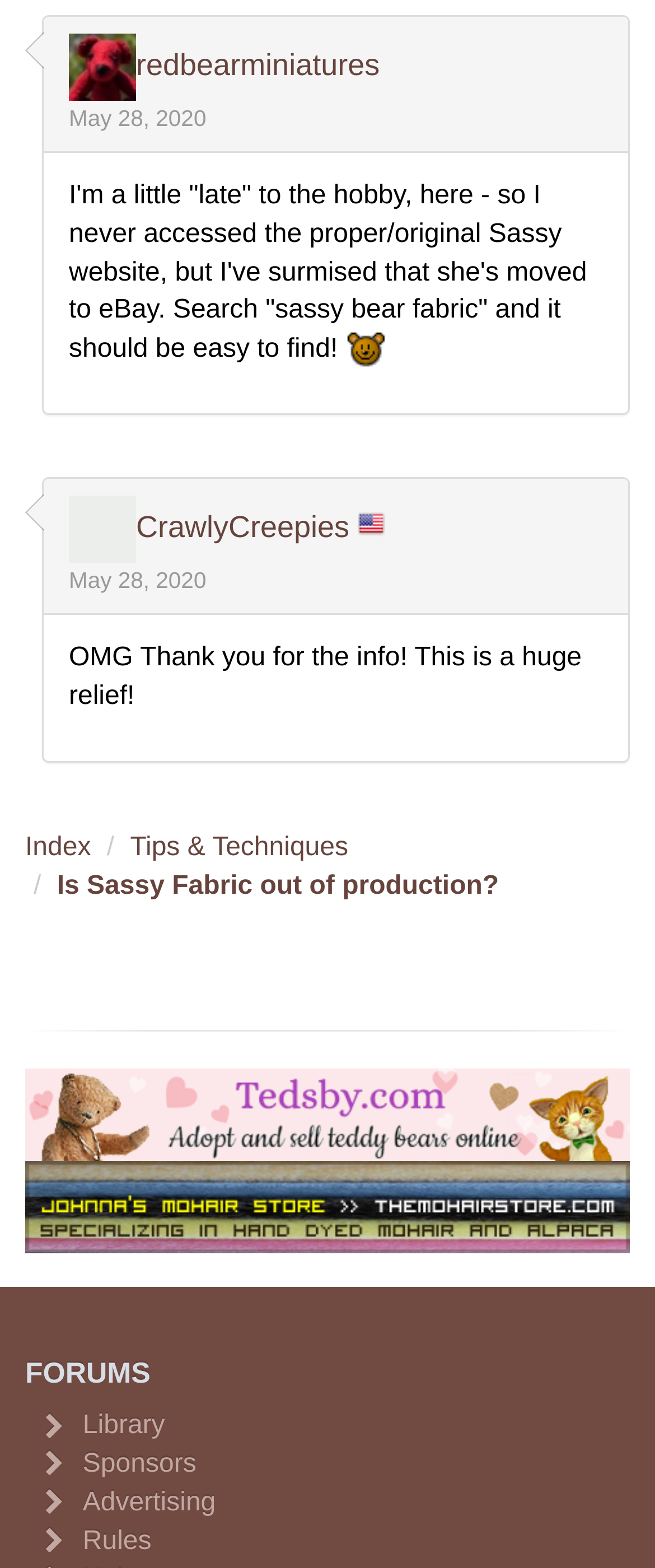Answer the following query with a single word or phrase:
How many separator elements are there in the webpage?

1